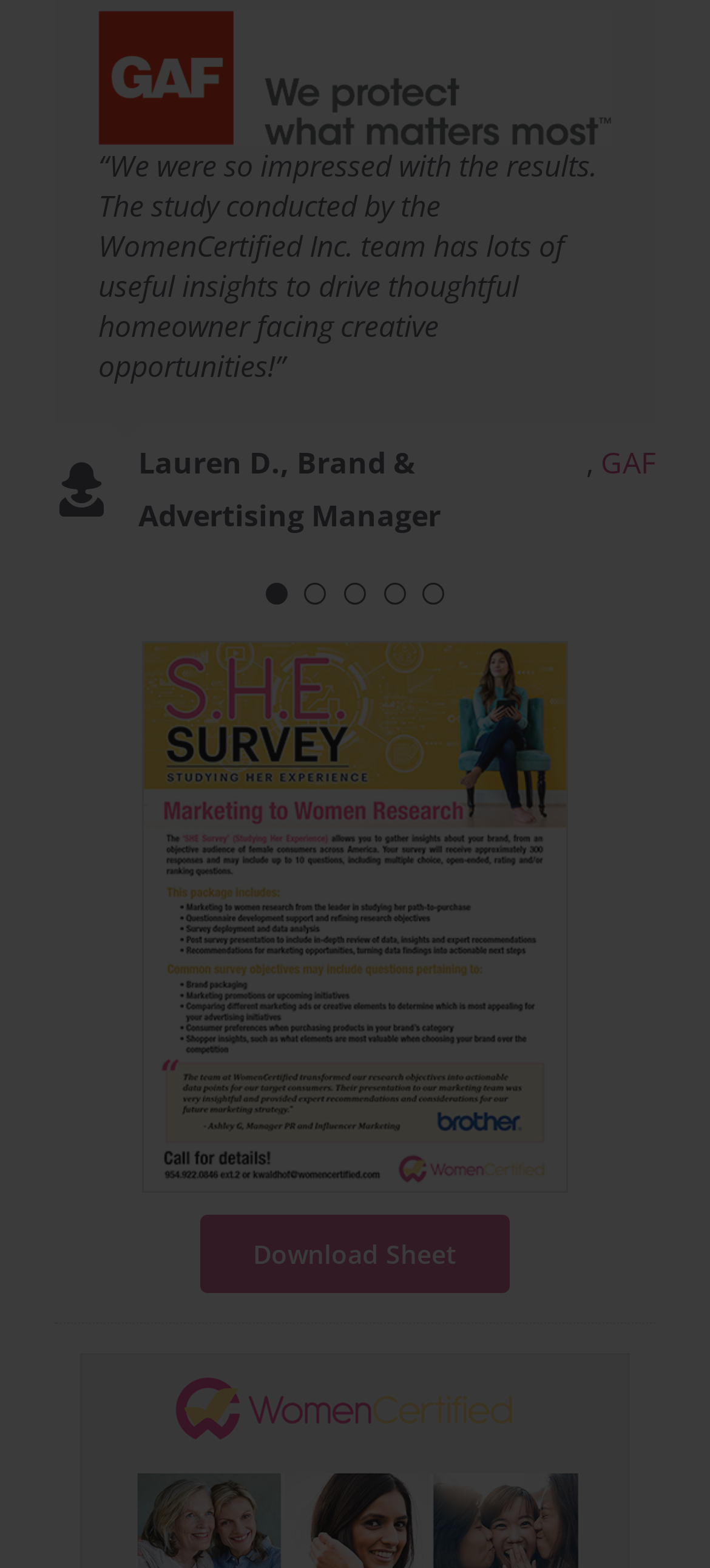Based on the element description aria-label="Testimonial Pagination", identify the bounding box coordinates for the UI element. The coordinates should be in the format (top-left x, top-left y, bottom-right x, bottom-right y) and within the 0 to 1 range.

[0.429, 0.372, 0.46, 0.386]